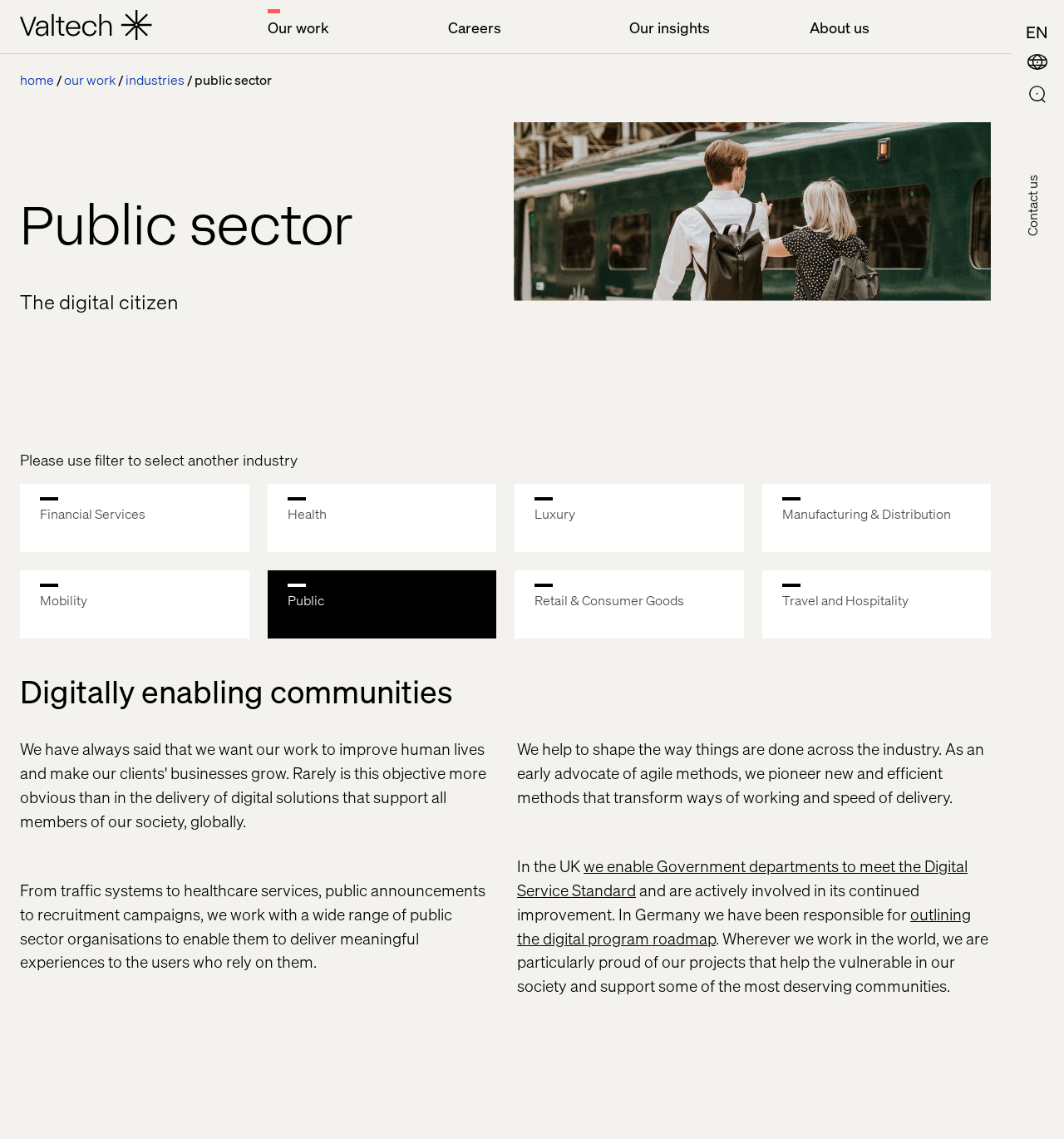Please provide the bounding box coordinates for the element that needs to be clicked to perform the instruction: "Click on 'Visit Site'". The coordinates must consist of four float numbers between 0 and 1, formatted as [left, top, right, bottom].

None